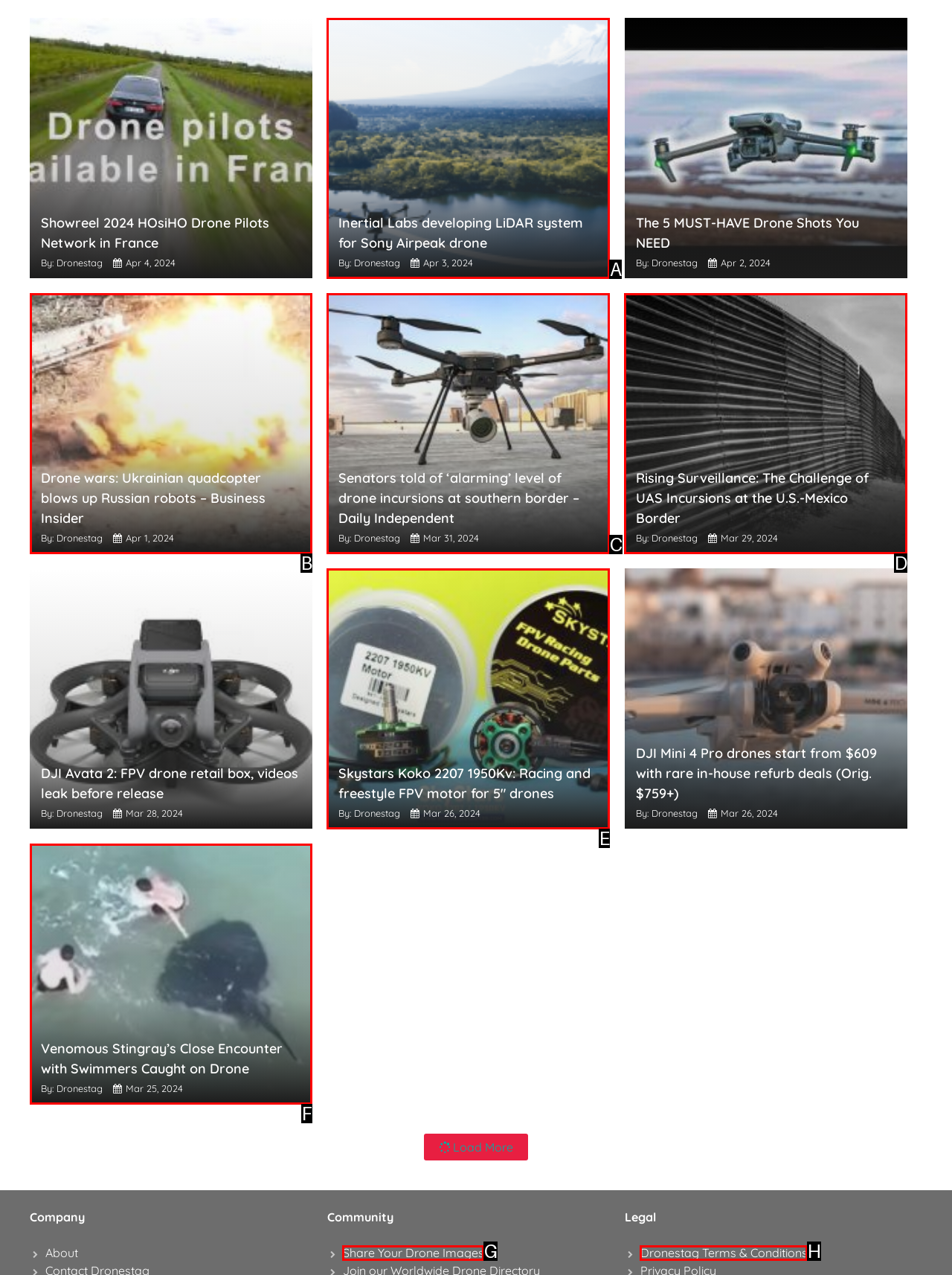Identify the letter that best matches this UI element description: Dronestag Terms & Conditions
Answer with the letter from the given options.

H